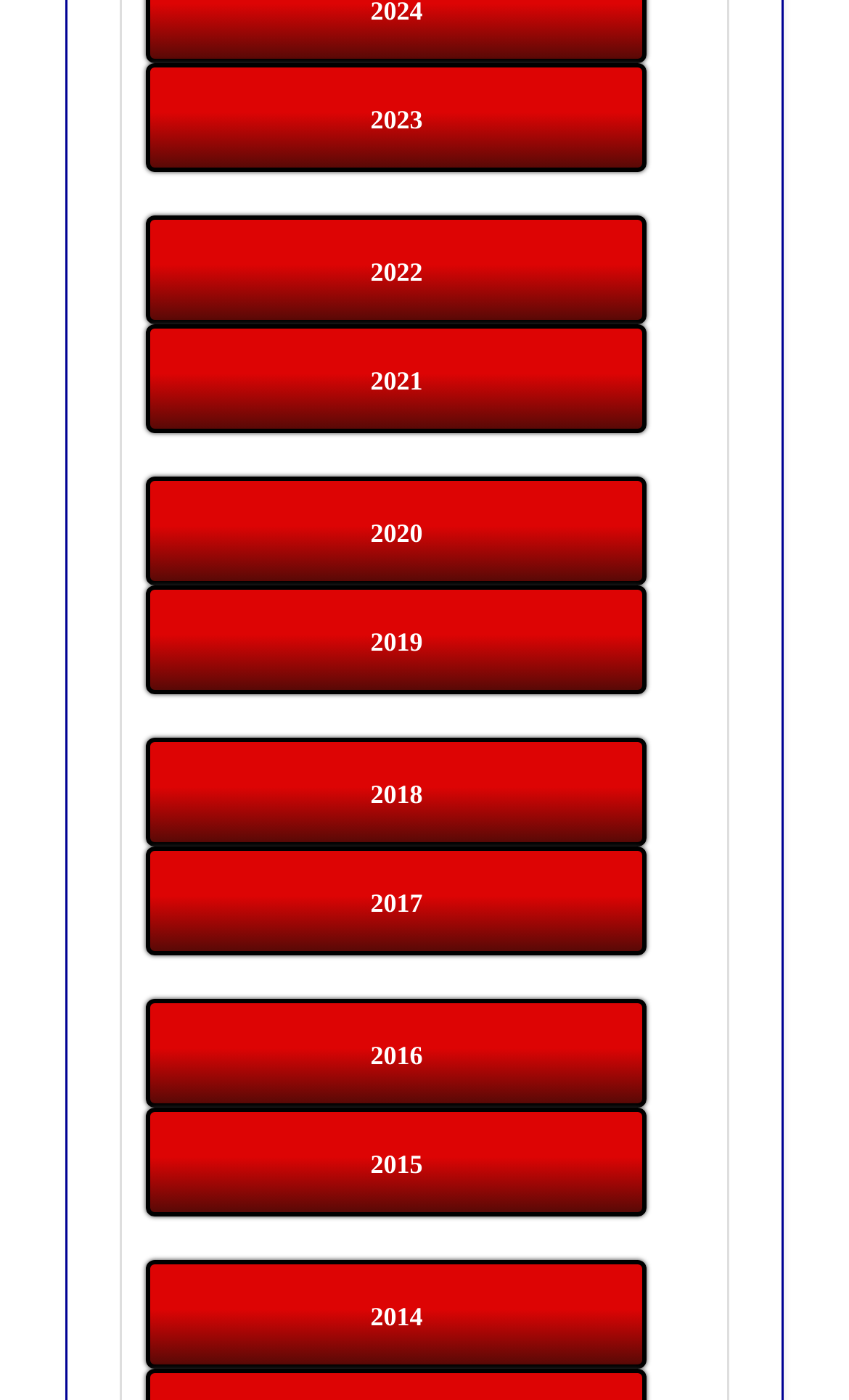Determine the bounding box coordinates of the clickable region to carry out the instruction: "browse 2019".

[0.172, 0.419, 0.763, 0.496]